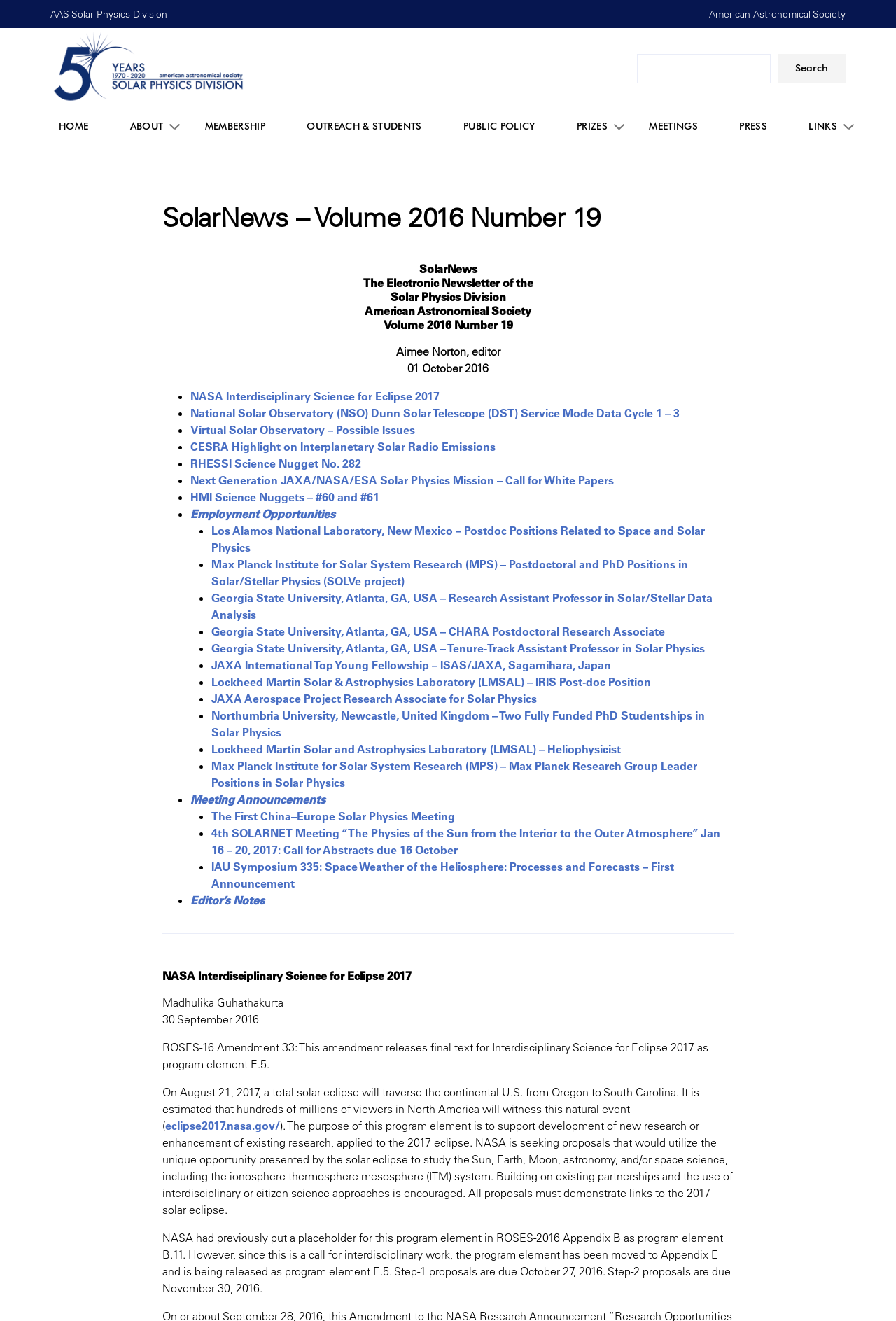Please identify the bounding box coordinates of the element on the webpage that should be clicked to follow this instruction: "Check the employment opportunities". The bounding box coordinates should be given as four float numbers between 0 and 1, formatted as [left, top, right, bottom].

[0.212, 0.383, 0.374, 0.394]